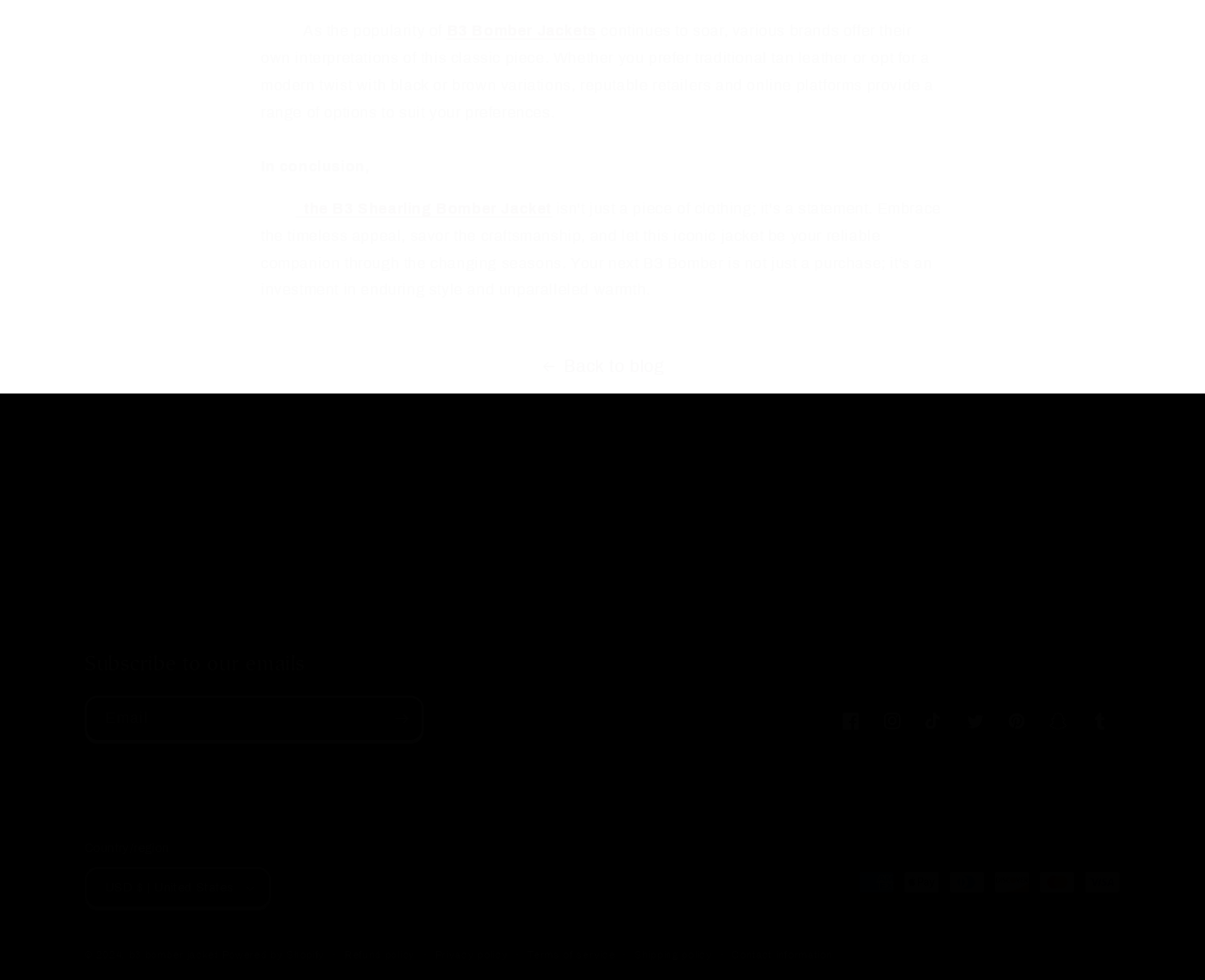Reply to the question with a single word or phrase:
What type of jackets are discussed on this webpage?

B3 Bomber Jackets